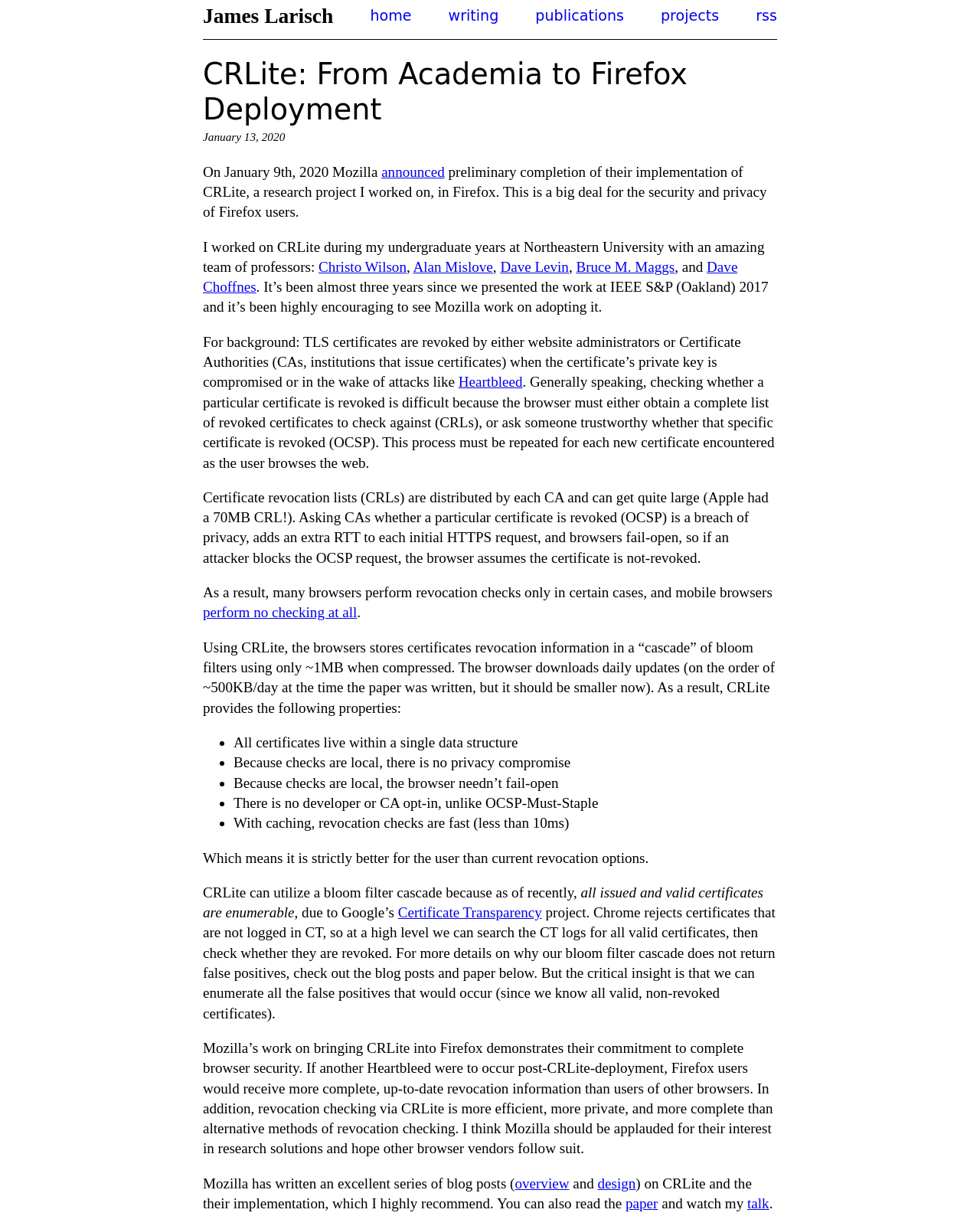Who is the author of this webpage?
From the details in the image, answer the question comprehensively.

The author's name is mentioned at the top of the webpage, which is 'James Larisch'.